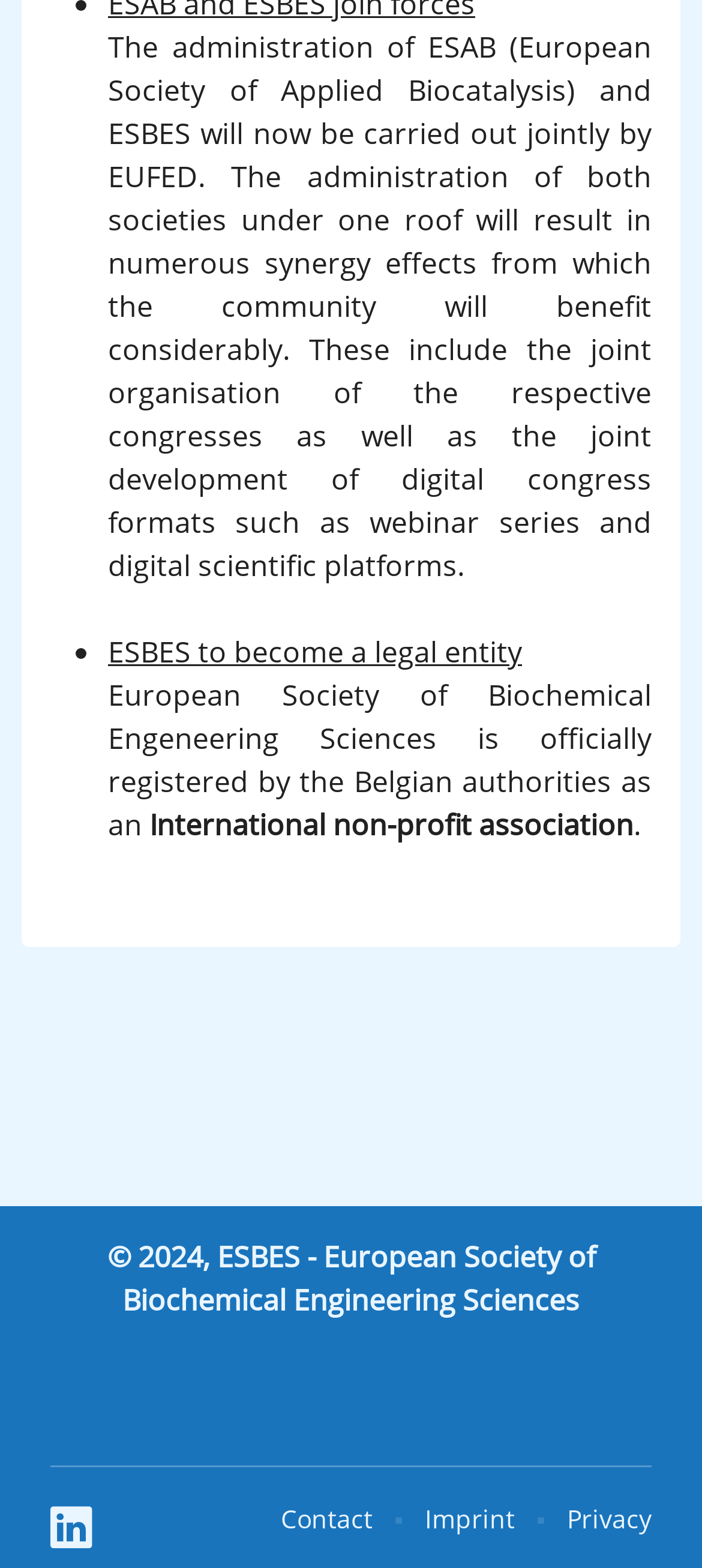What is the purpose of the joint administration of ESAB and ESBES?
Examine the image and give a concise answer in one word or a short phrase.

Synergy effects